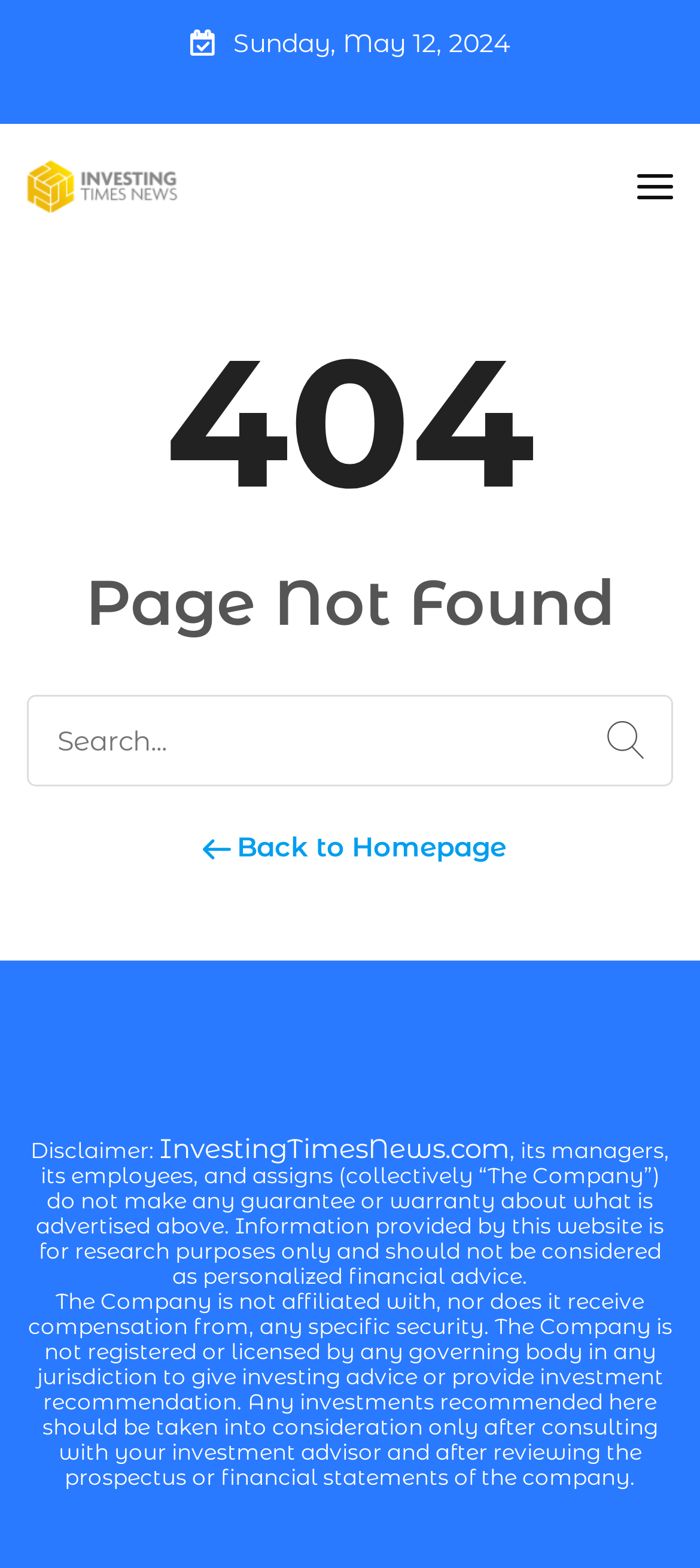Please provide a detailed answer to the question below based on the screenshot: 
What is the error code displayed?

The error code is displayed in a heading on the webpage, which is '404', indicating a page not found error.